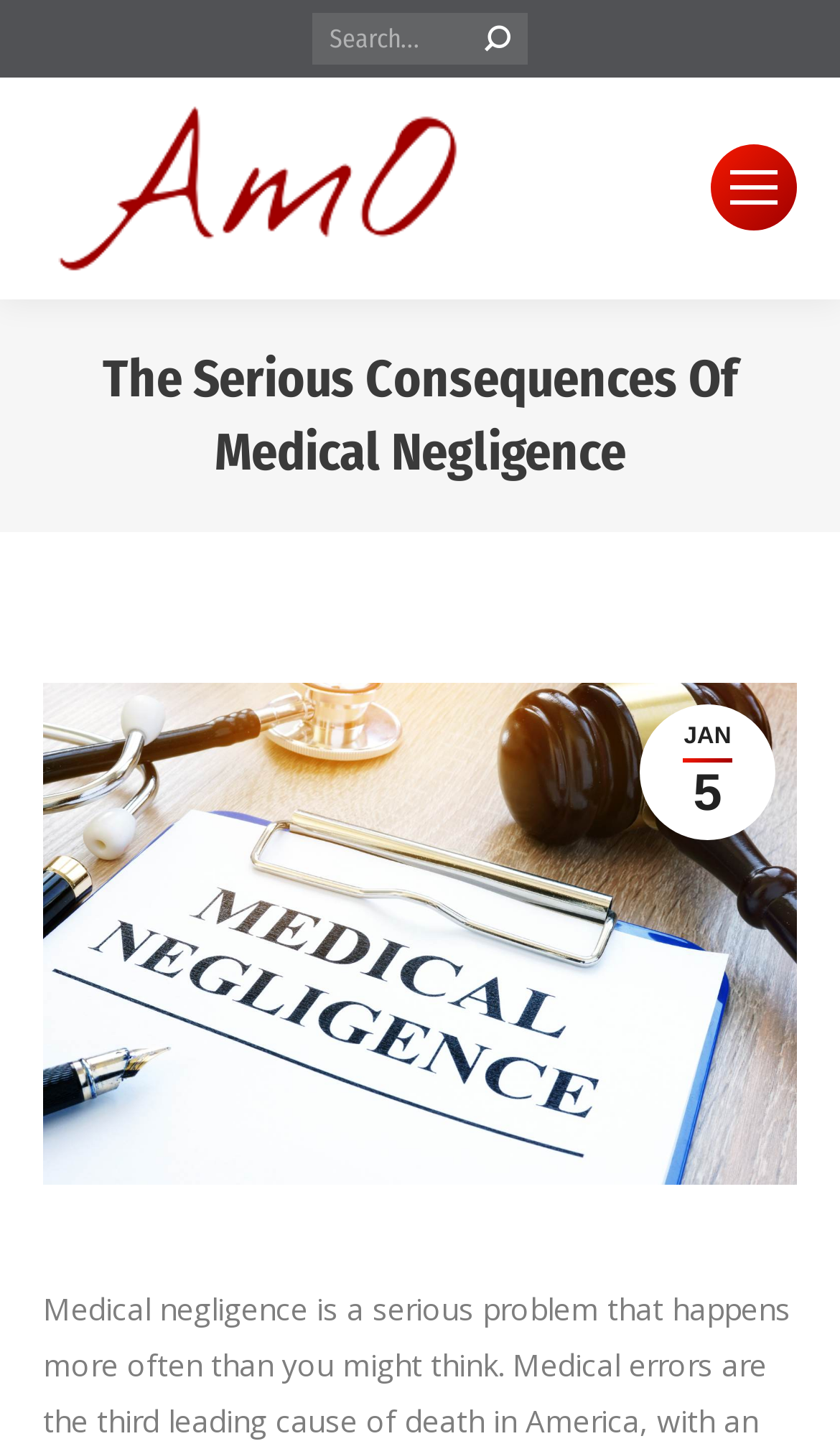What is the text above the search form?
Please look at the screenshot and answer using one word or phrase.

Search: